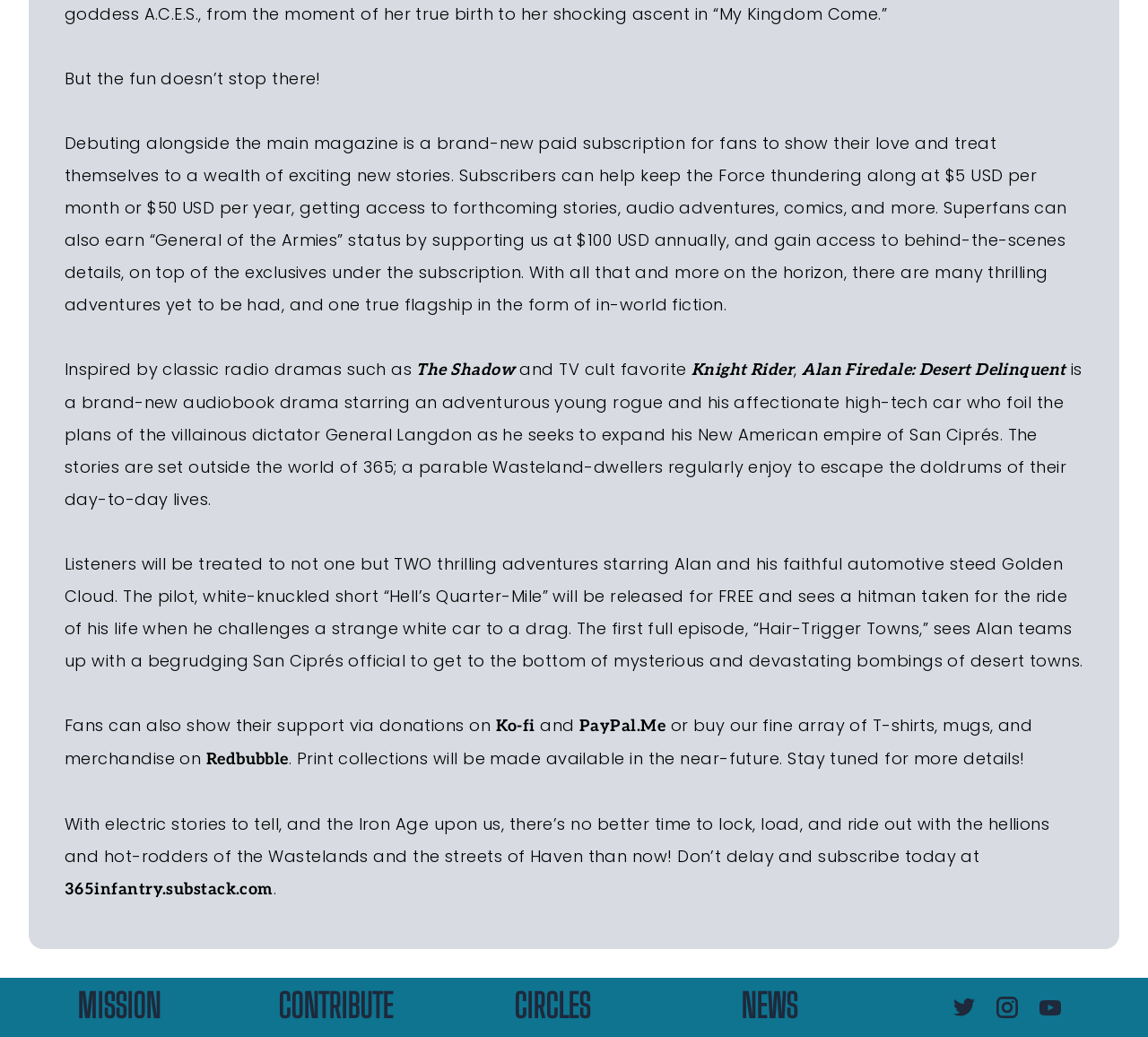Use a single word or phrase to answer the question: 
What is the name of the platform to buy merchandise?

Redbubble